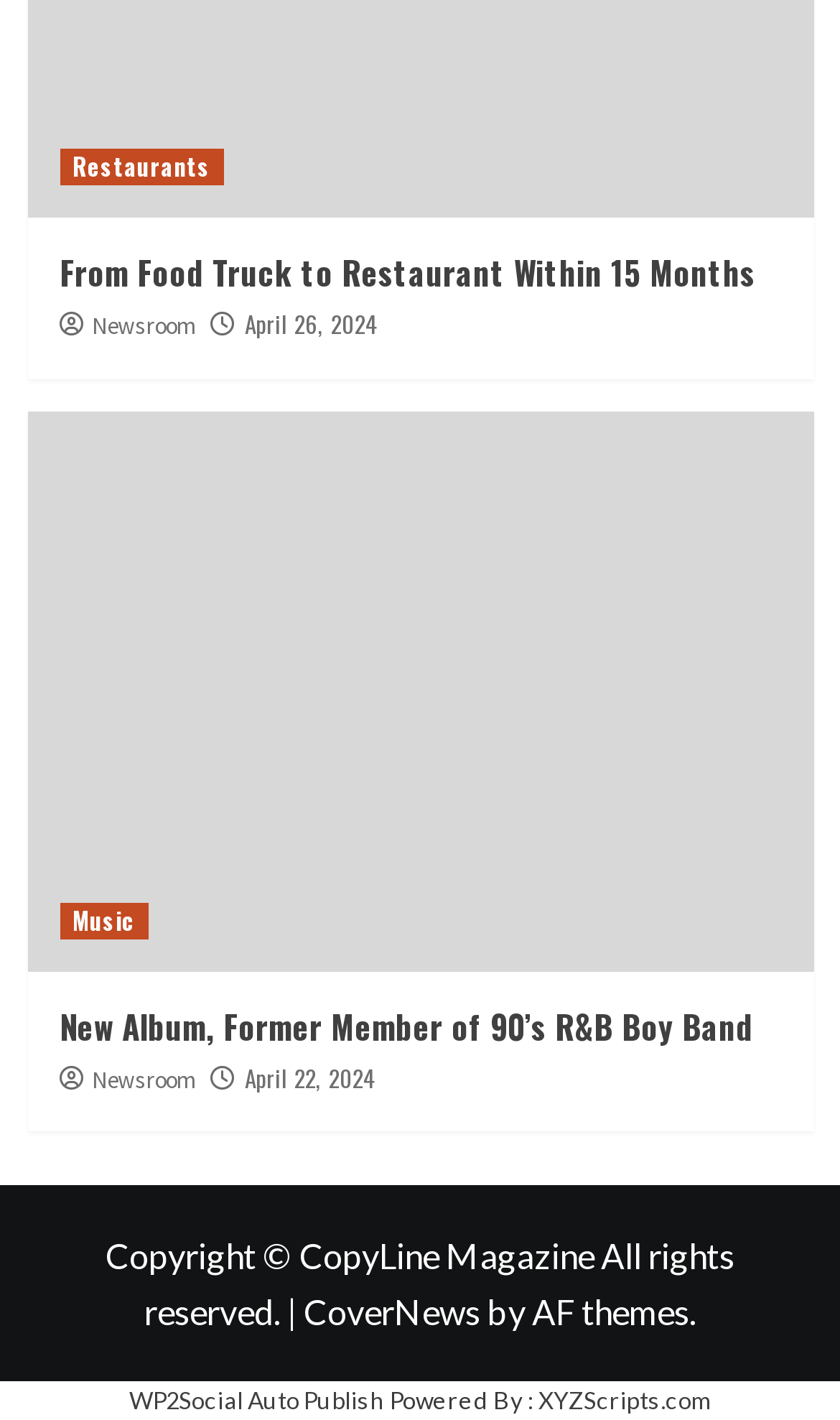Could you locate the bounding box coordinates for the section that should be clicked to accomplish this task: "Visit the 'Newsroom'".

[0.109, 0.218, 0.232, 0.24]